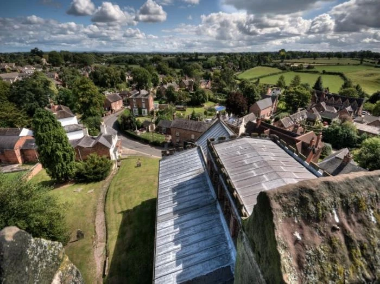Present a detailed portrayal of the image.

This breathtaking aerial view captures the charming landscape of Audlem, showcasing the picturesque village nestled amidst lush greenery and rolling hills. From an elevated perspective, you can see the neat rows of houses with their distinctive architecture, interspersed with trees and gardens that lend a vibrant touch to the rural setting. The scene is illuminated by soft sunlight filtering through the clouds, highlighting the textures of the buildings and the manicured lawns. In the distance, the expansive fields open up, creating a tranquil backdrop that enhances the serene atmosphere of this quaint English village. The photograph reflects a harmonious blend of nature and community, inviting viewers to appreciate the beauty of Audlem from a unique vantage point.